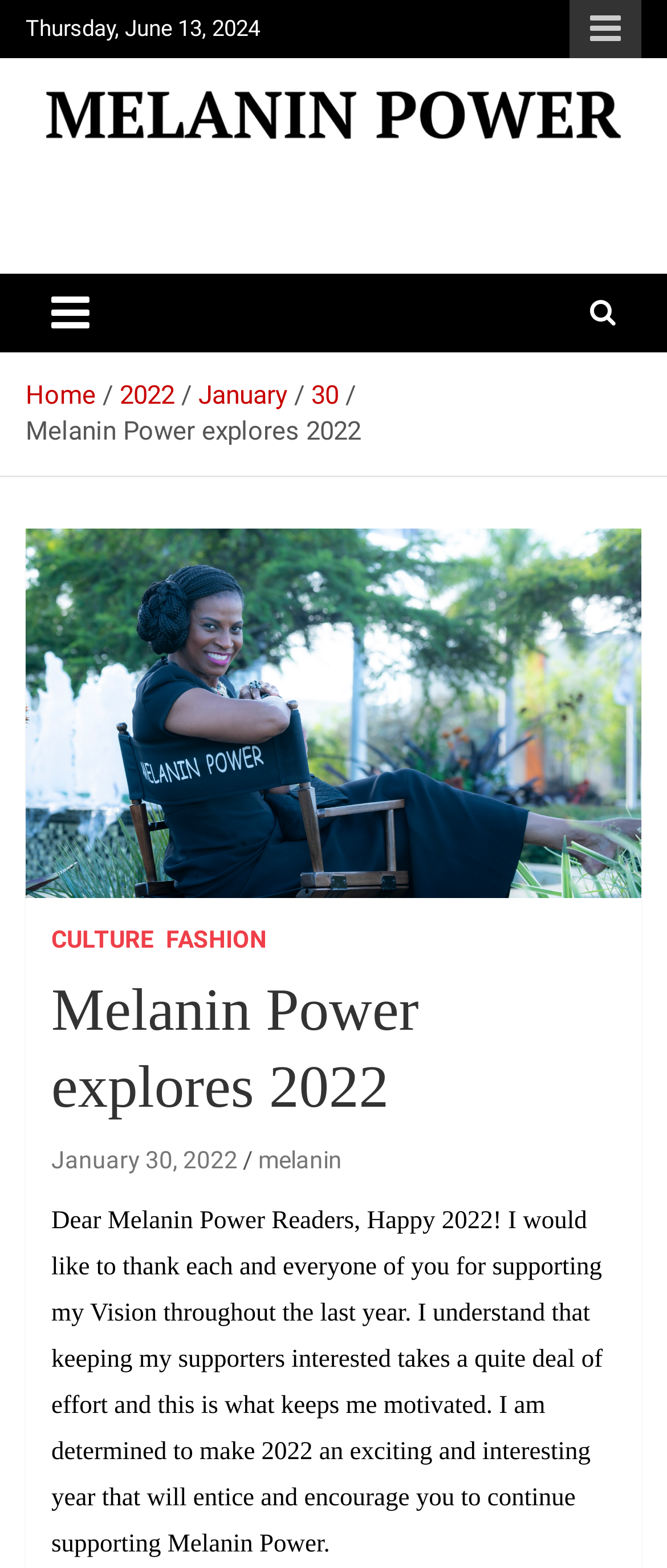Please determine the bounding box coordinates for the element that should be clicked to follow these instructions: "Click the responsive menu button".

[0.854, 0.0, 0.962, 0.037]